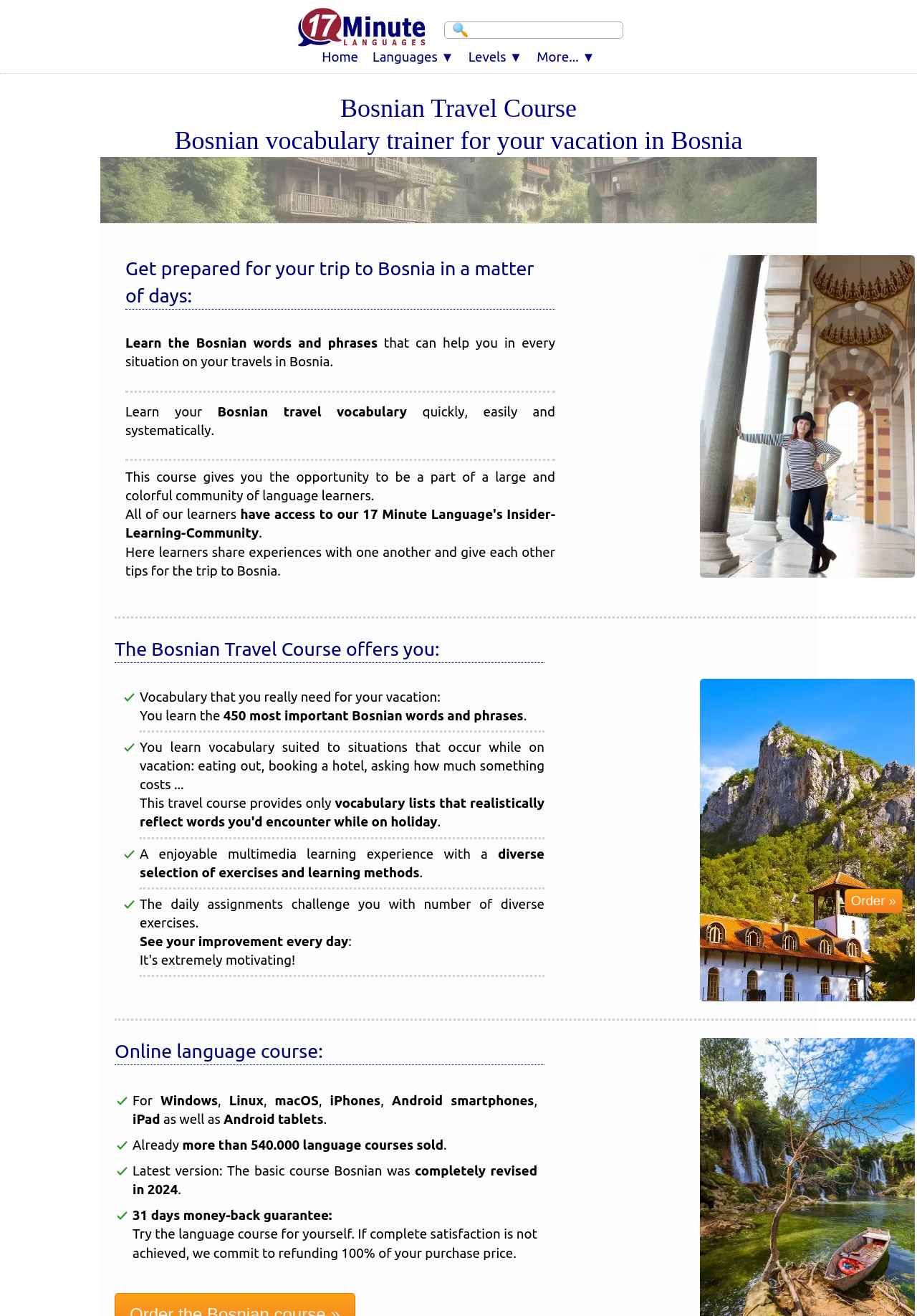How many words and phrases can you learn in this course?
Utilize the image to construct a detailed and well-explained answer.

The number of words and phrases that can be learned in this course is mentioned in the bullet point 'You learn the 450 most important Bosnian words and phrases' under the heading 'The Bosnian Travel Course offers you:'.